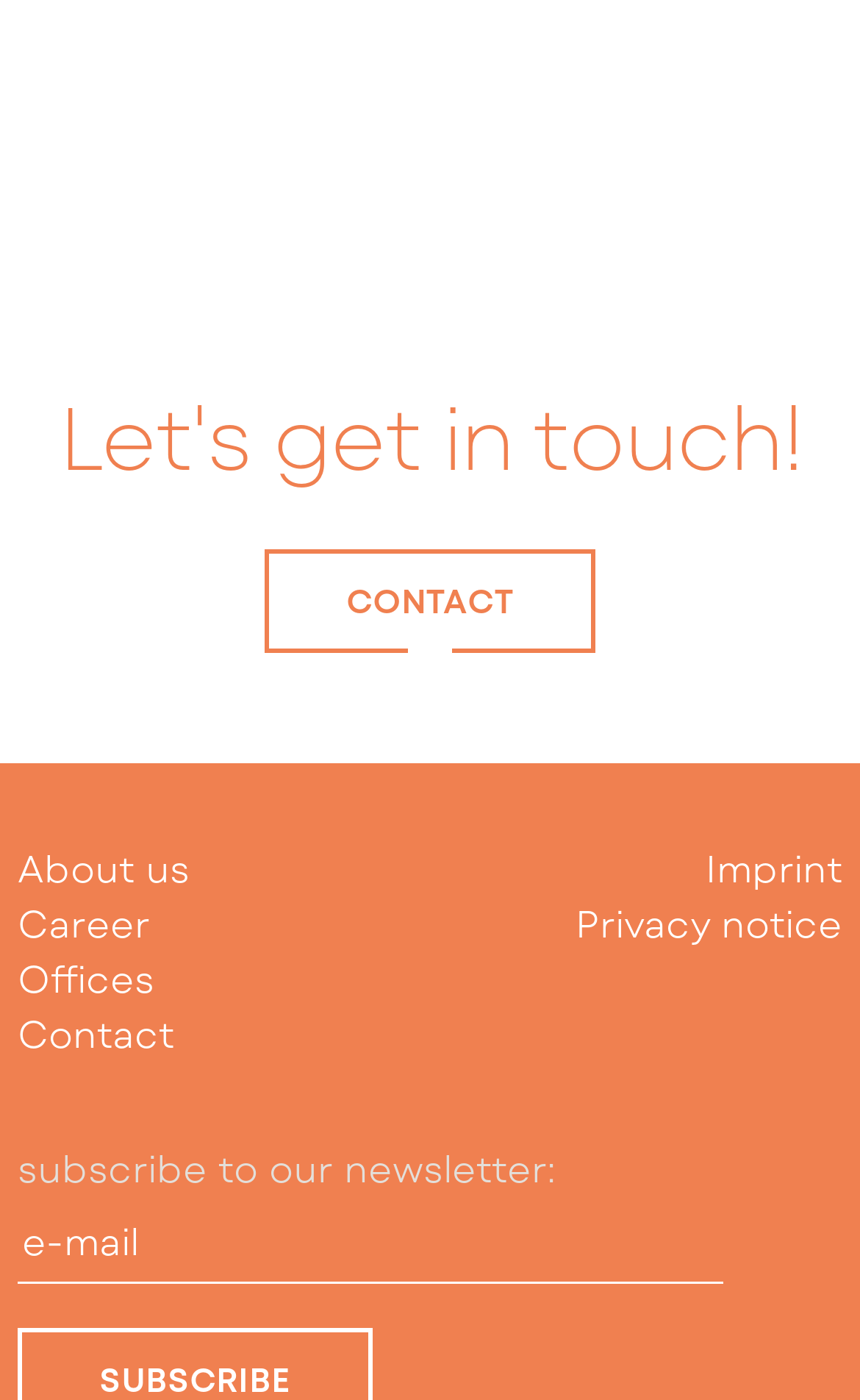How many links are in the top section?
From the details in the image, answer the question comprehensively.

The top section contains a single link labeled 'CONTACT' with a bounding box coordinate of [0.308, 0.393, 0.692, 0.467].